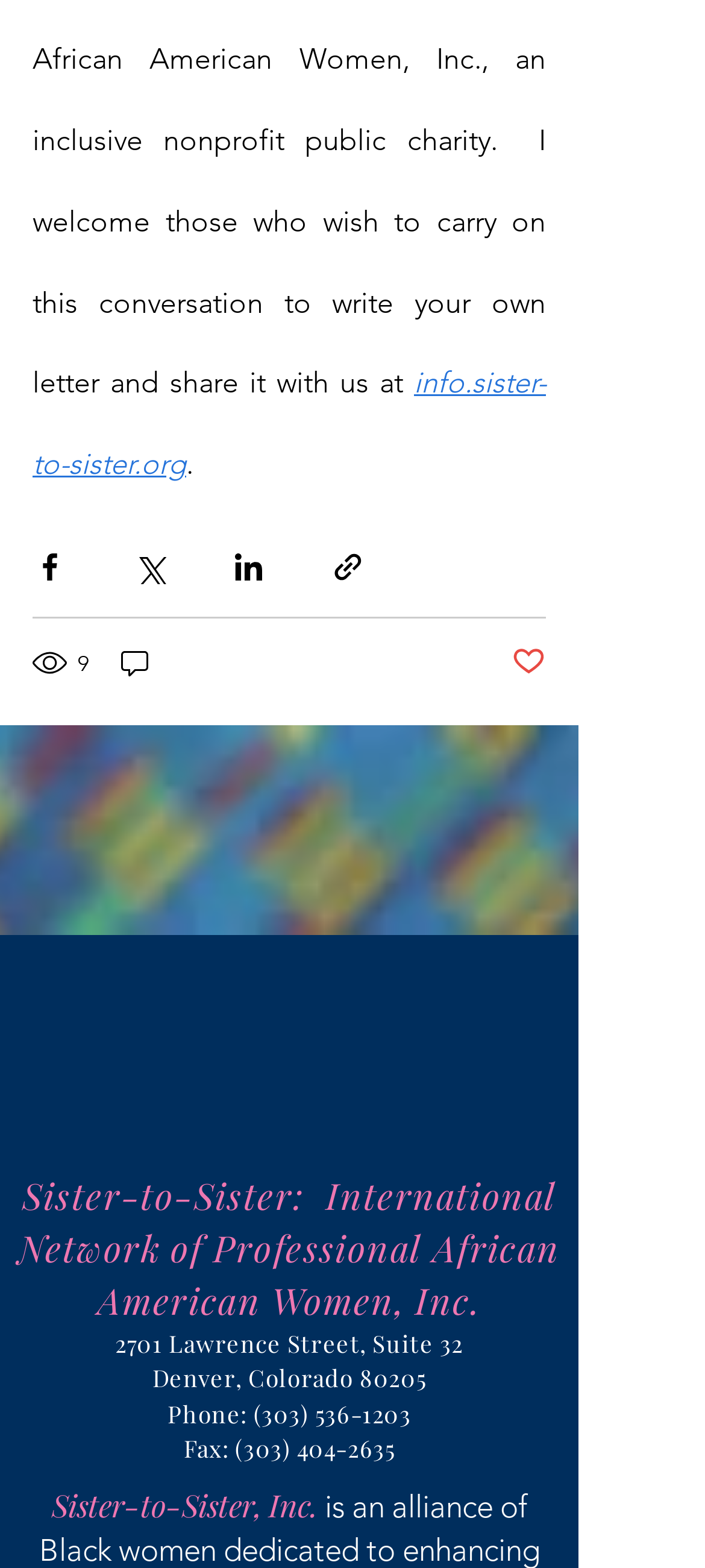Kindly determine the bounding box coordinates of the area that needs to be clicked to fulfill this instruction: "Call (303) 536-1203".

[0.359, 0.891, 0.583, 0.911]